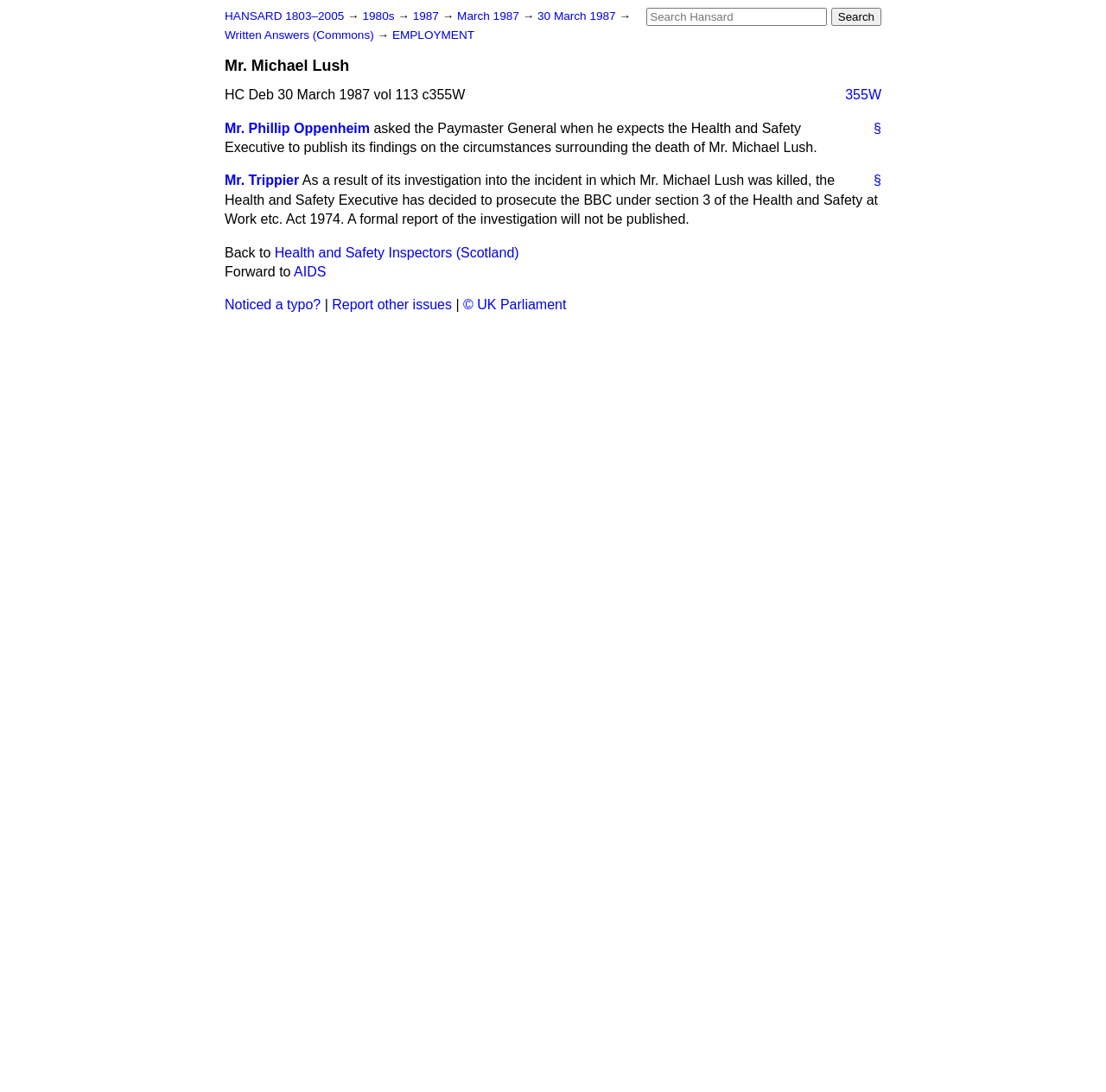Find the bounding box coordinates of the area to click in order to follow the instruction: "Check the details of 30 March 1987".

[0.486, 0.009, 0.56, 0.021]